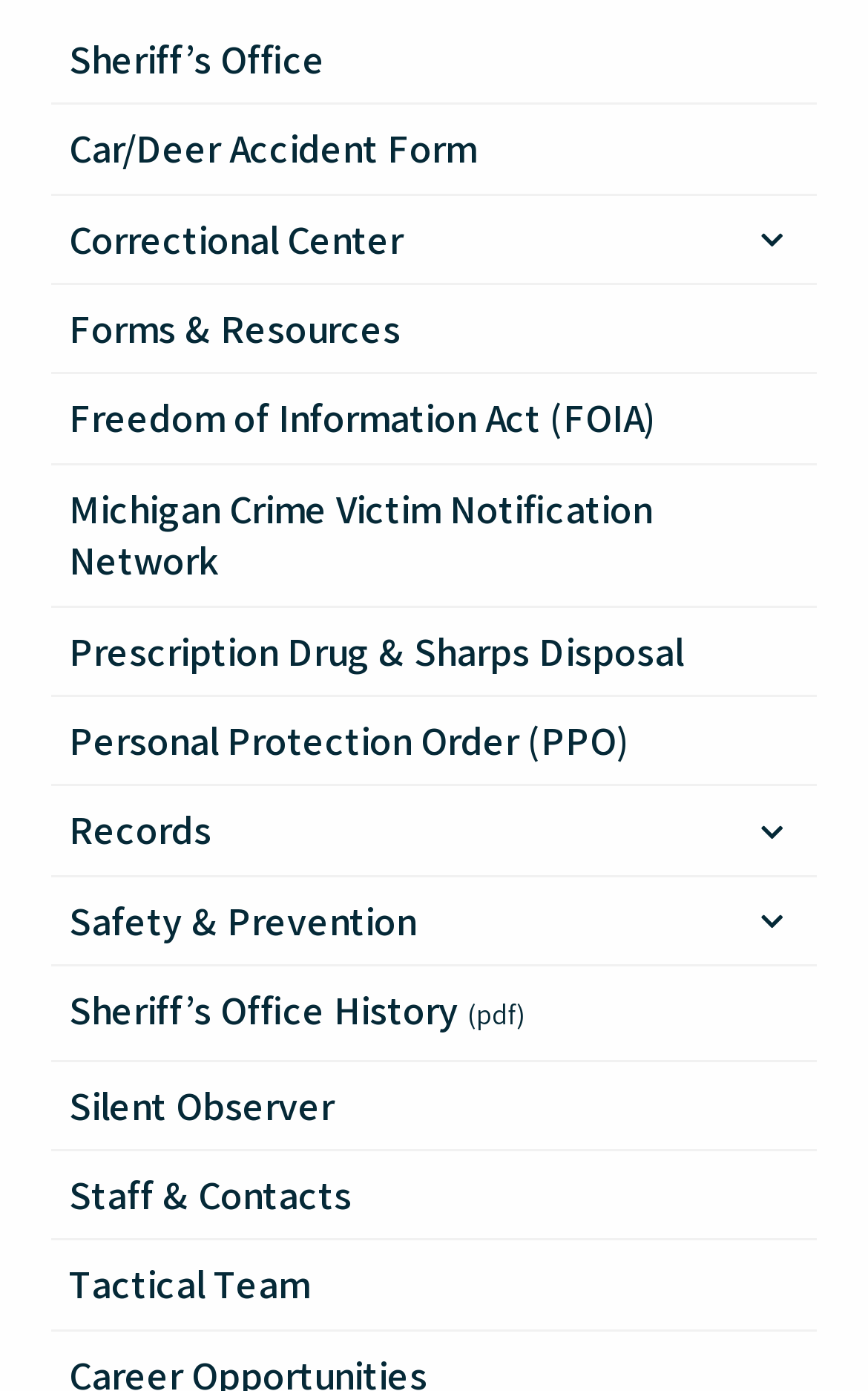Determine the bounding box coordinates of the region to click in order to accomplish the following instruction: "Toggle Records Submenu". Provide the coordinates as four float numbers between 0 and 1, specifically [left, top, right, bottom].

[0.838, 0.566, 0.941, 0.629]